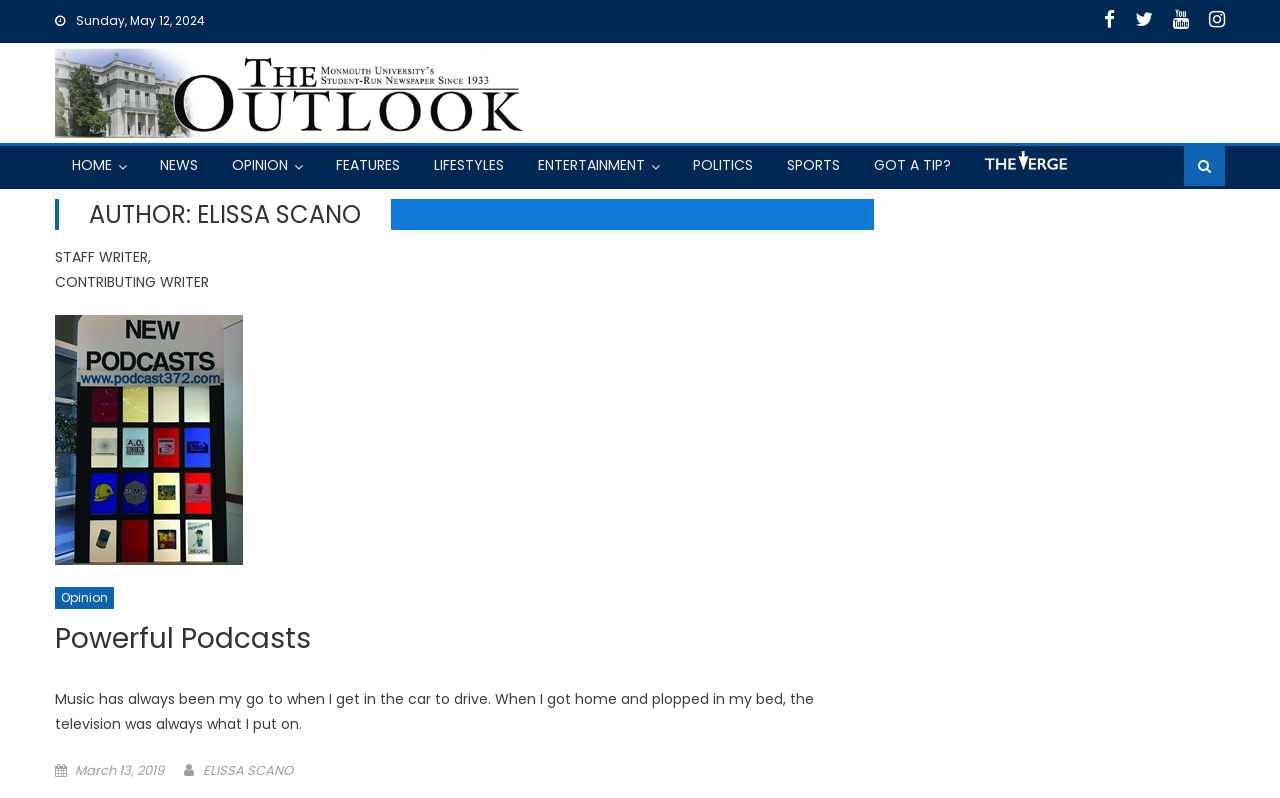How many links are there in the navigation menu?
Kindly give a detailed and elaborate answer to the question.

I counted the links in the navigation menu, which are 'HOME', 'NEWS', 'OPINION', 'FEATURES', 'LIFESTYLES', 'ENTERTAINMENT', 'POLITICS', 'SPORTS', and 'GOT A TIP?'. There are 9 links in total.